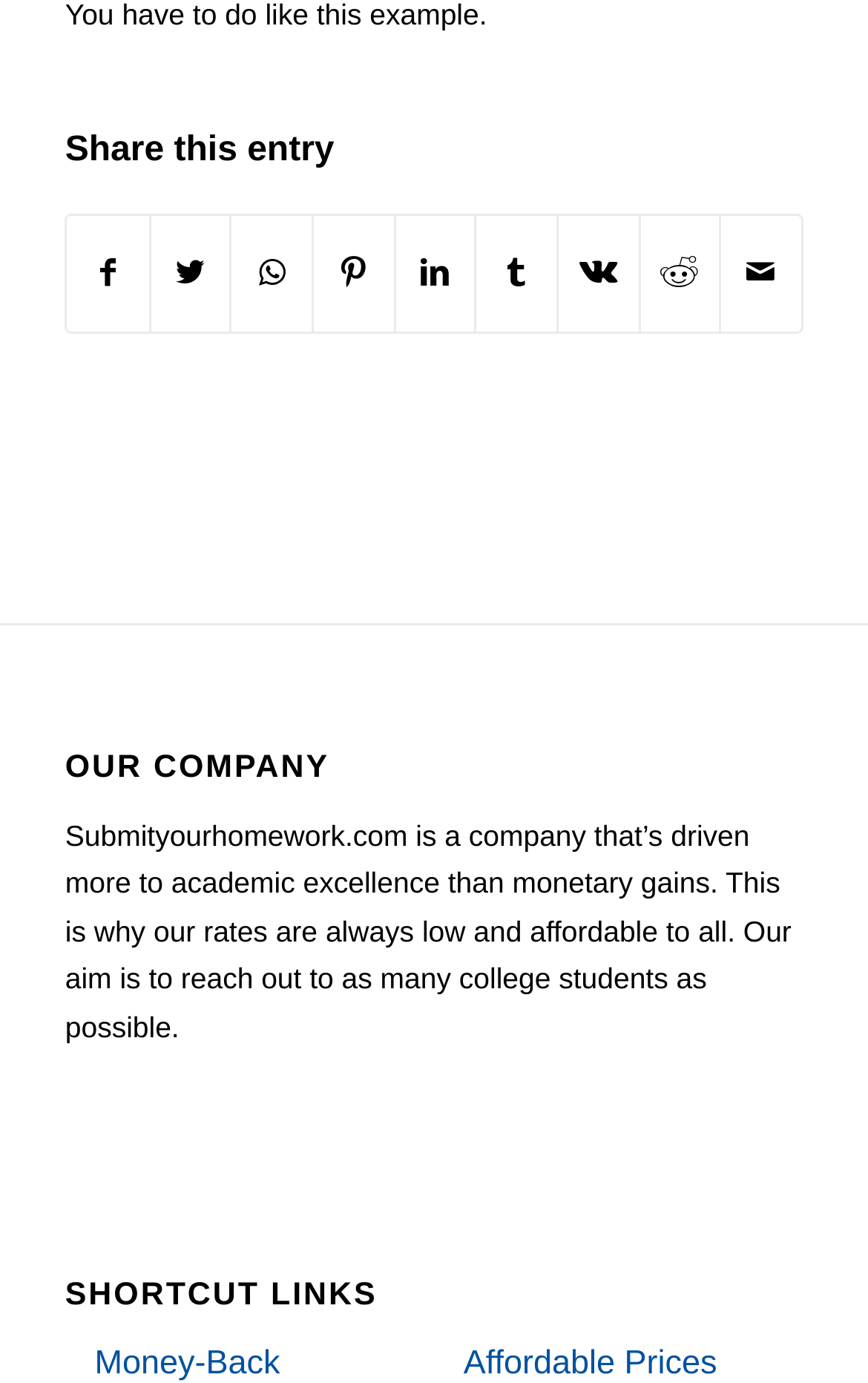Reply to the question with a single word or phrase:
What is the name of the company?

Submityourhomework.com